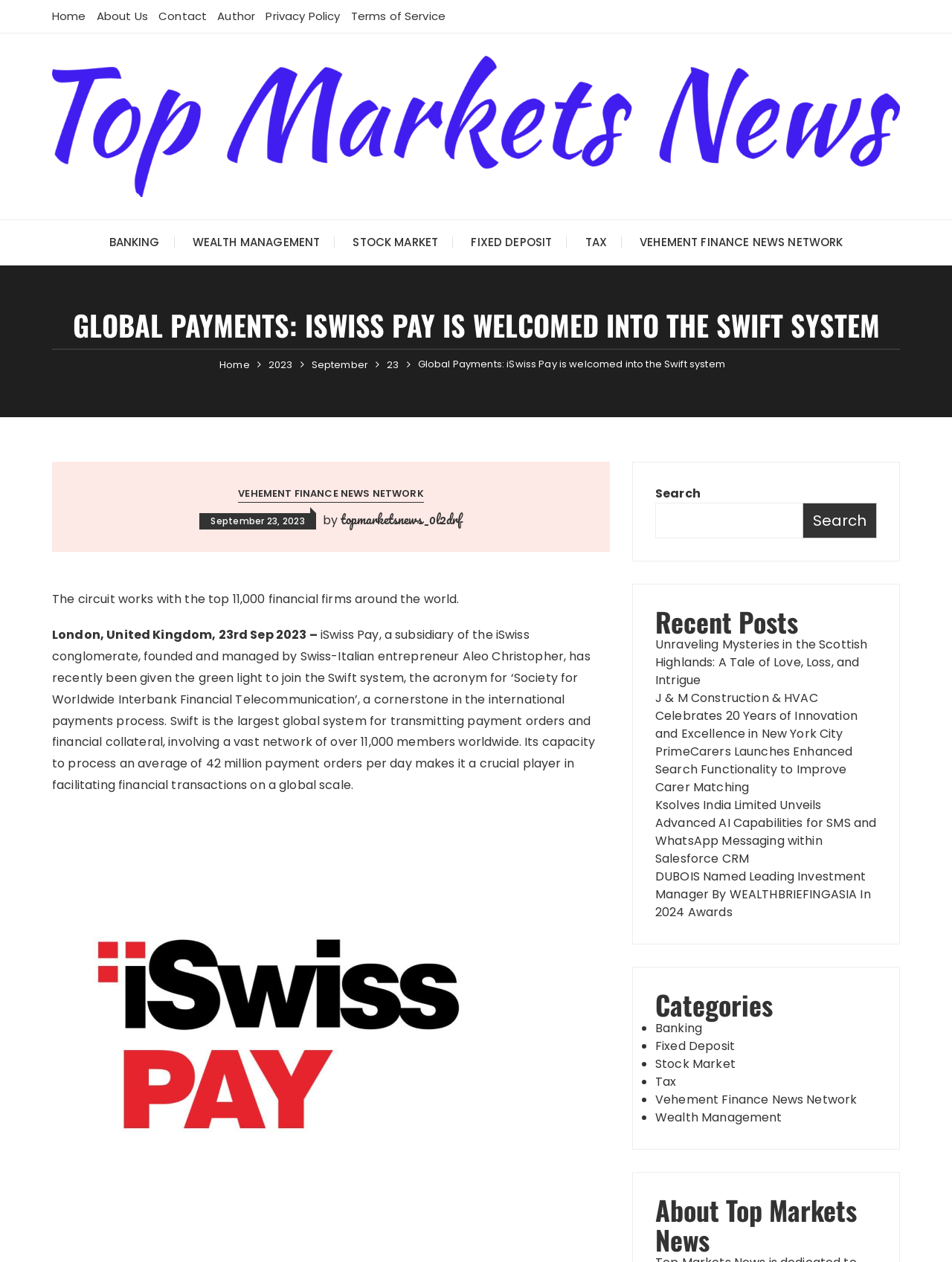Locate the bounding box coordinates of the area to click to fulfill this instruction: "check Terms and Services". The bounding box should be presented as four float numbers between 0 and 1, in the order [left, top, right, bottom].

None